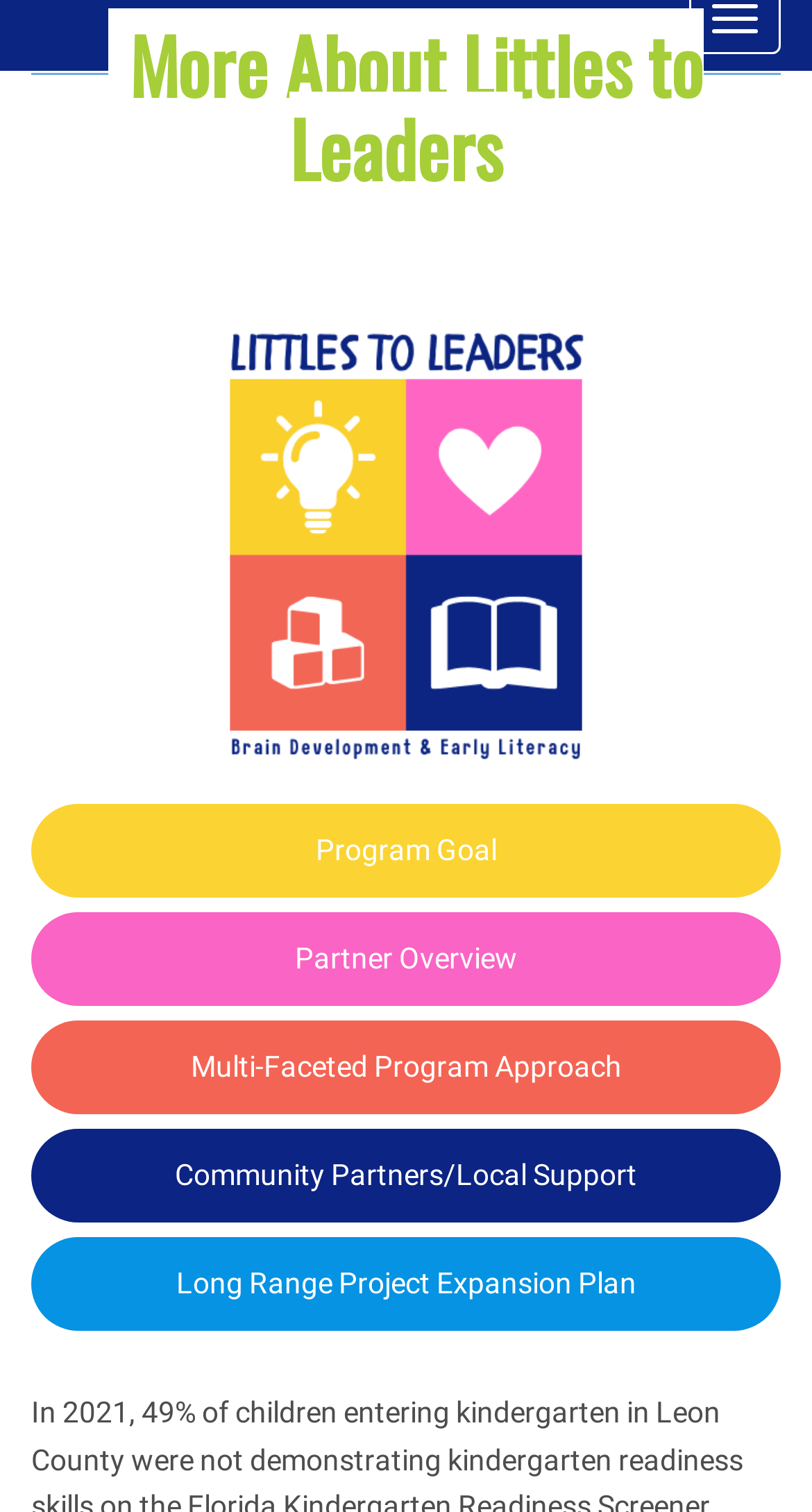Give a short answer using one word or phrase for the question:
What is the position of the link 'Partner Overview'?

Third from top